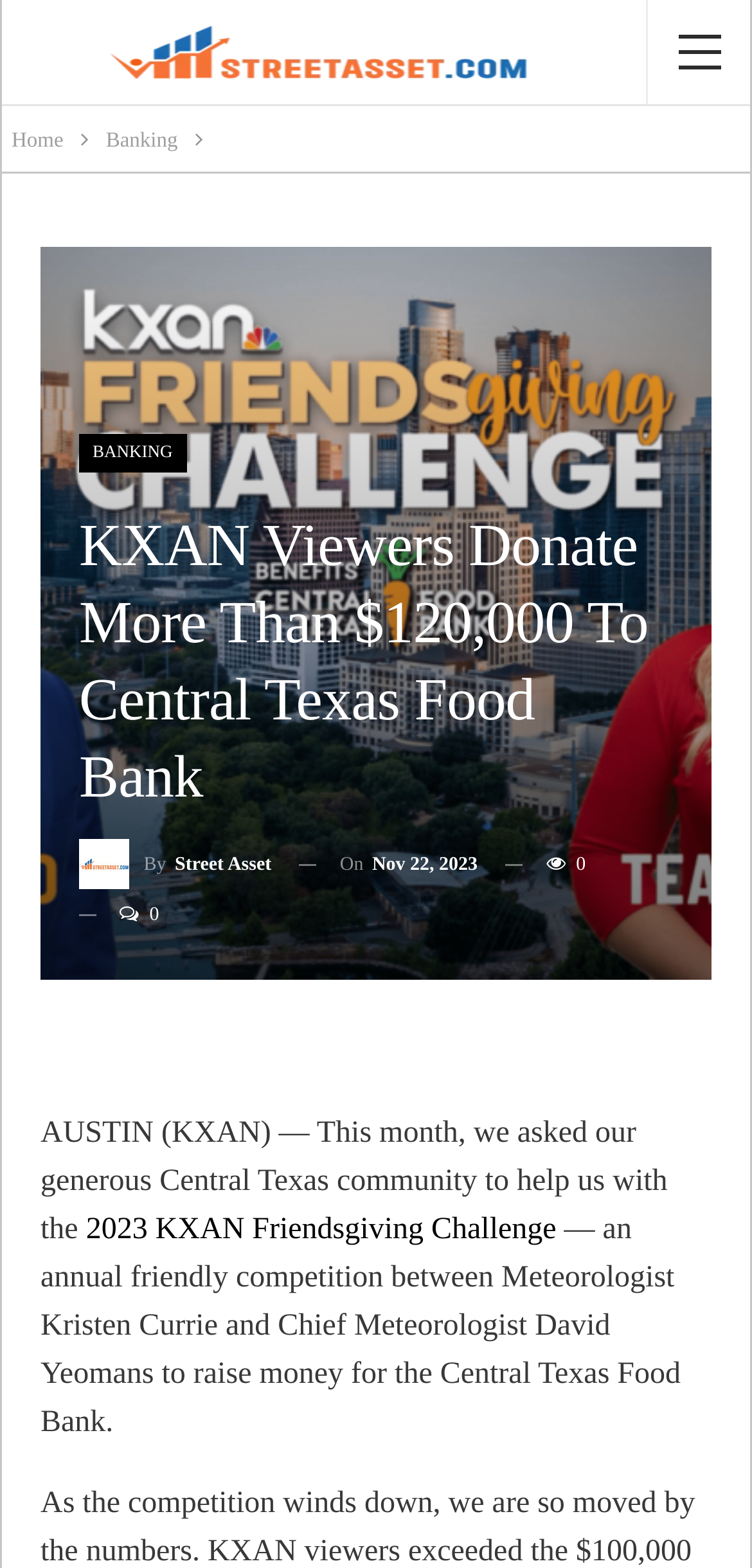Find the bounding box of the element with the following description: "By Street Asset". The coordinates must be four float numbers between 0 and 1, formatted as [left, top, right, bottom].

[0.105, 0.536, 0.361, 0.568]